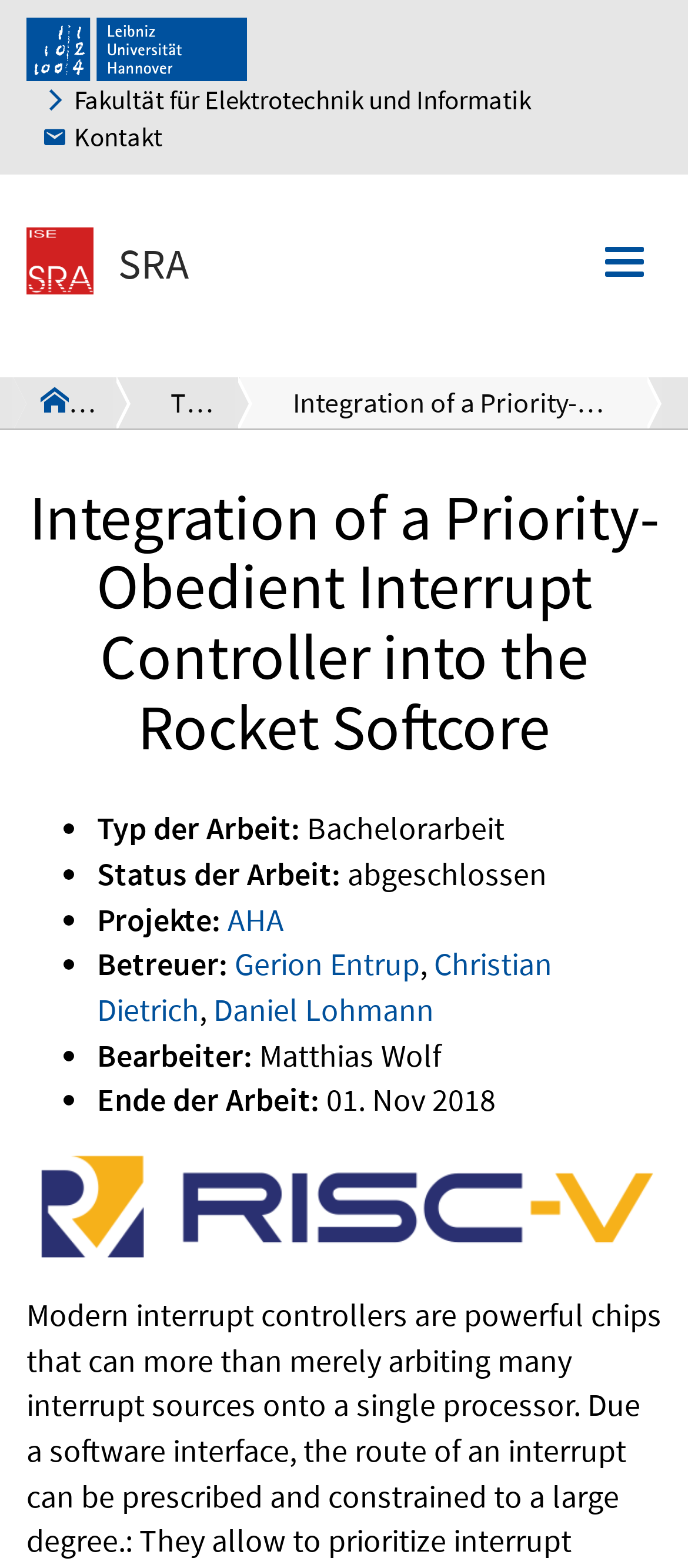Determine the coordinates of the bounding box for the clickable area needed to execute this instruction: "Read the thesis".

[0.349, 0.24, 0.962, 0.273]